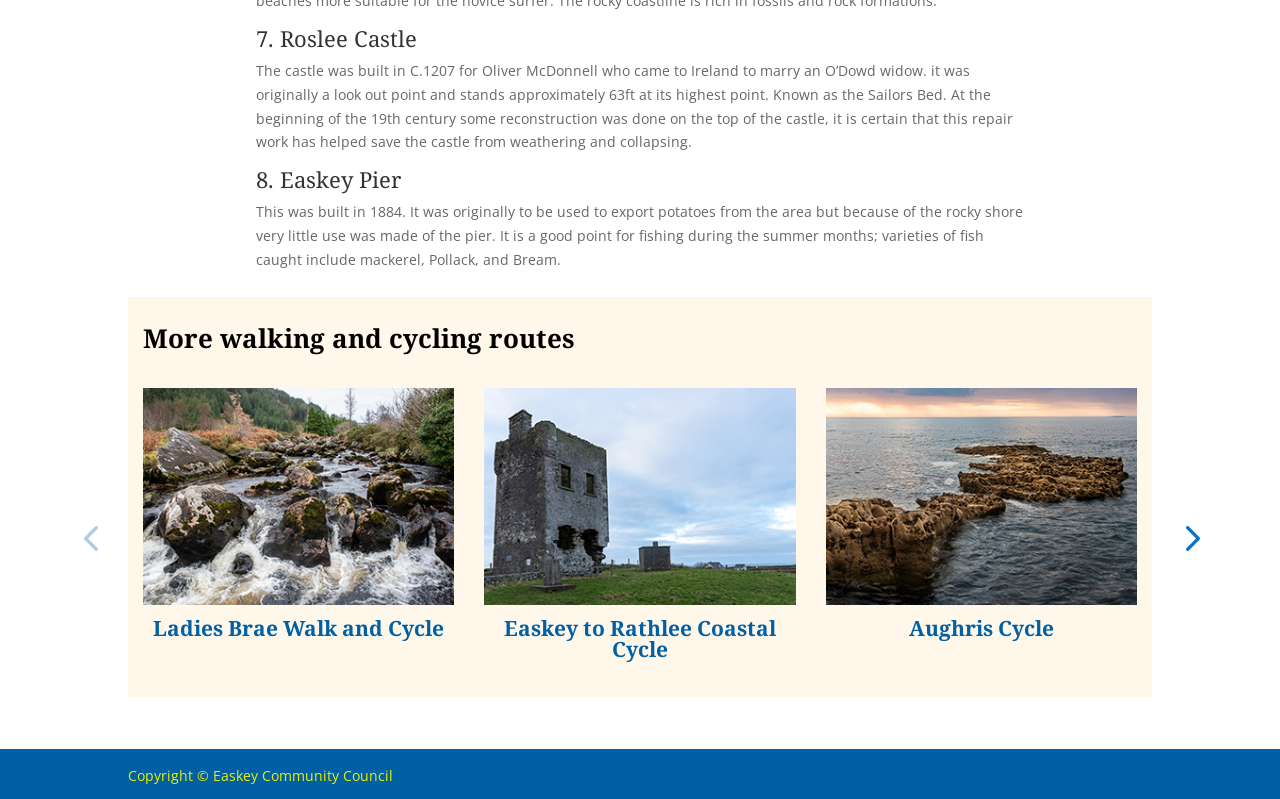What types of fish can be caught at Easkey Pier?
Look at the image and construct a detailed response to the question.

According to the webpage, Easkey Pier is a good point for fishing during the summer months, and varieties of fish caught include mackerel, Pollack, and Bream.